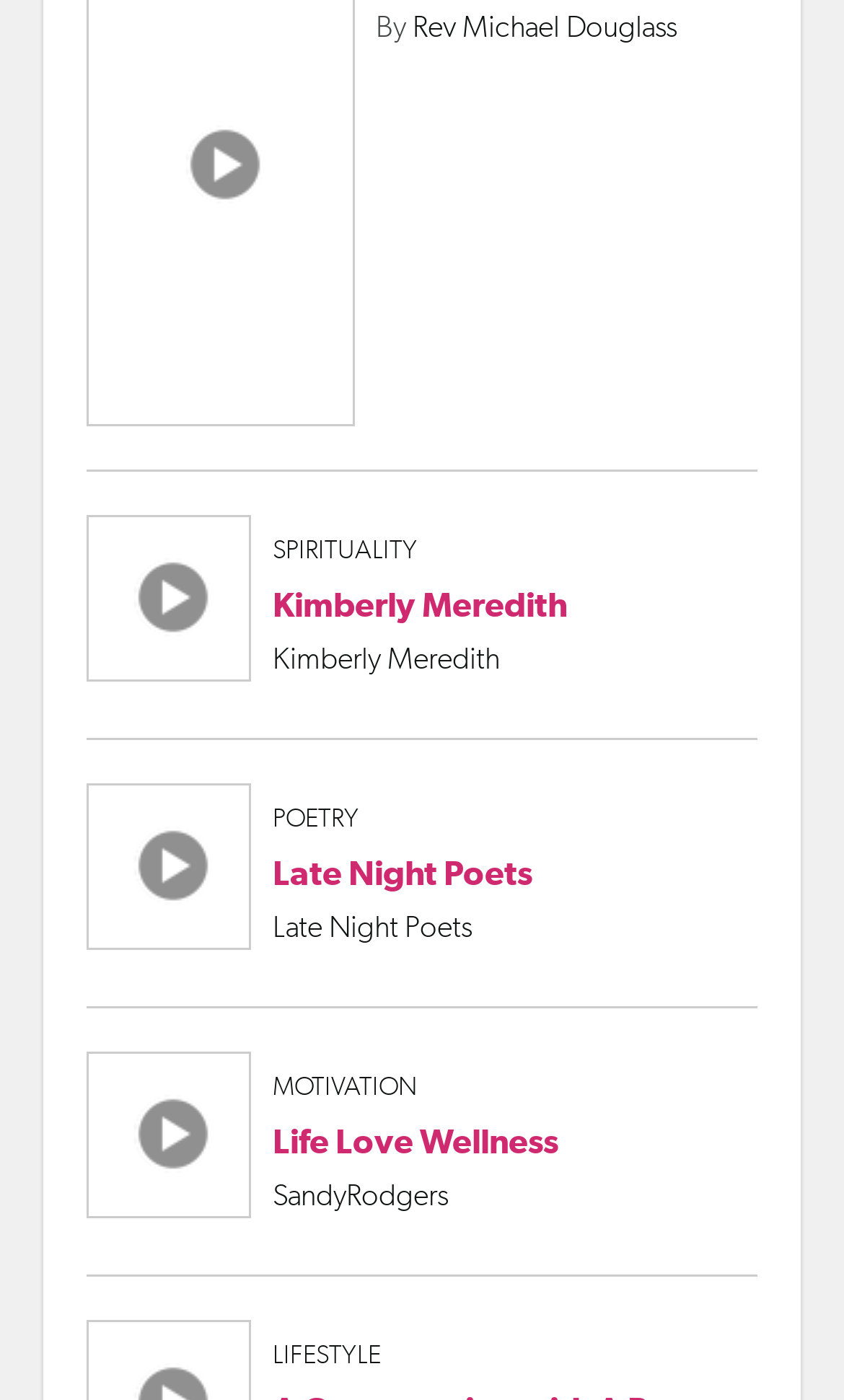What is the name of the poet associated with the image?
Use the image to give a comprehensive and detailed response to the question.

The image is linked to the text 'Late Night Poets', which suggests that the poet associated with the image is Late Night Poets.